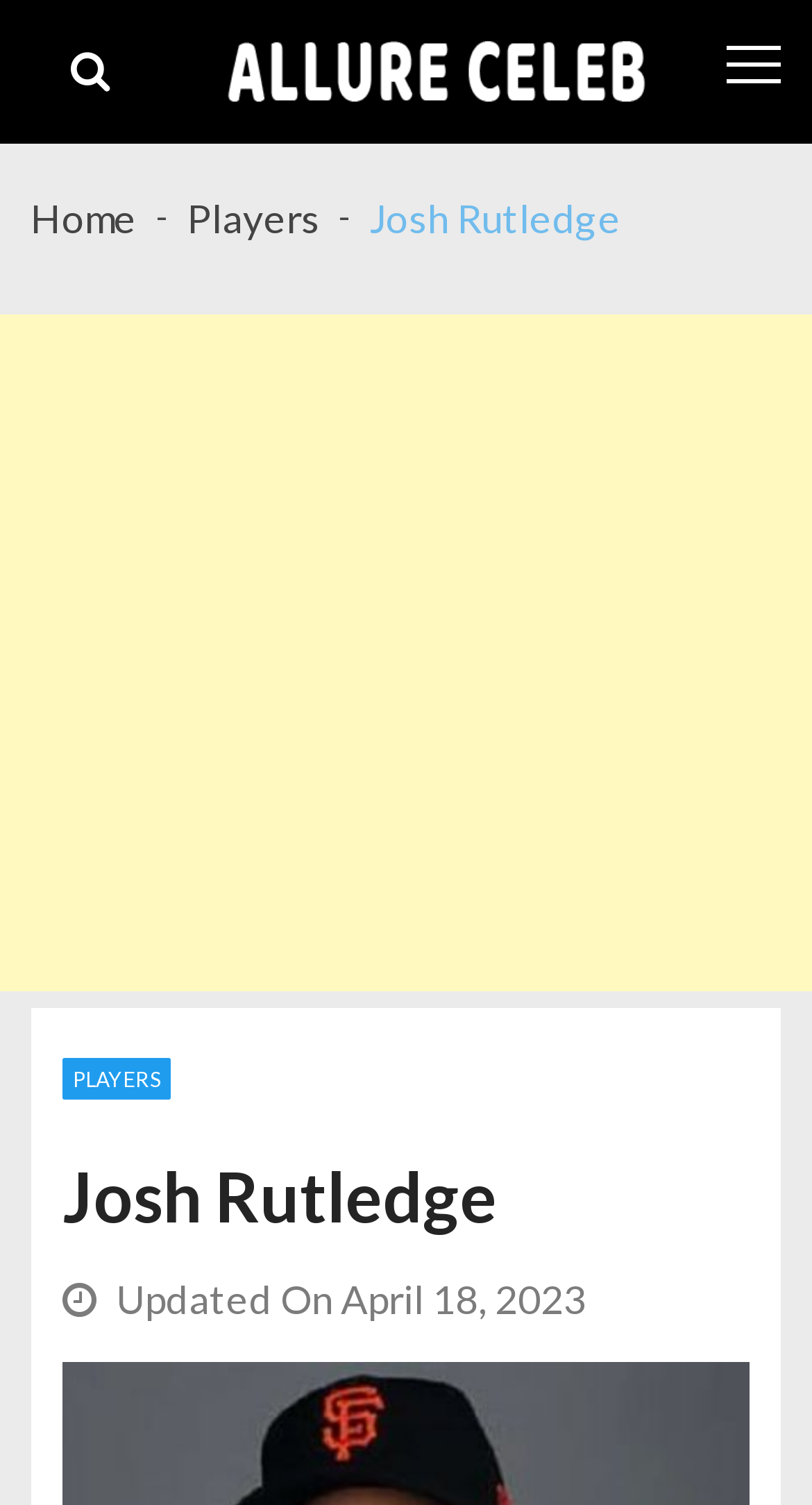Based on the element description: "aria-label="Advertisement" name="aswift_1" title="Advertisement"", identify the UI element and provide its bounding box coordinates. Use four float numbers between 0 and 1, [left, top, right, bottom].

[0.0, 0.209, 1.0, 0.659]